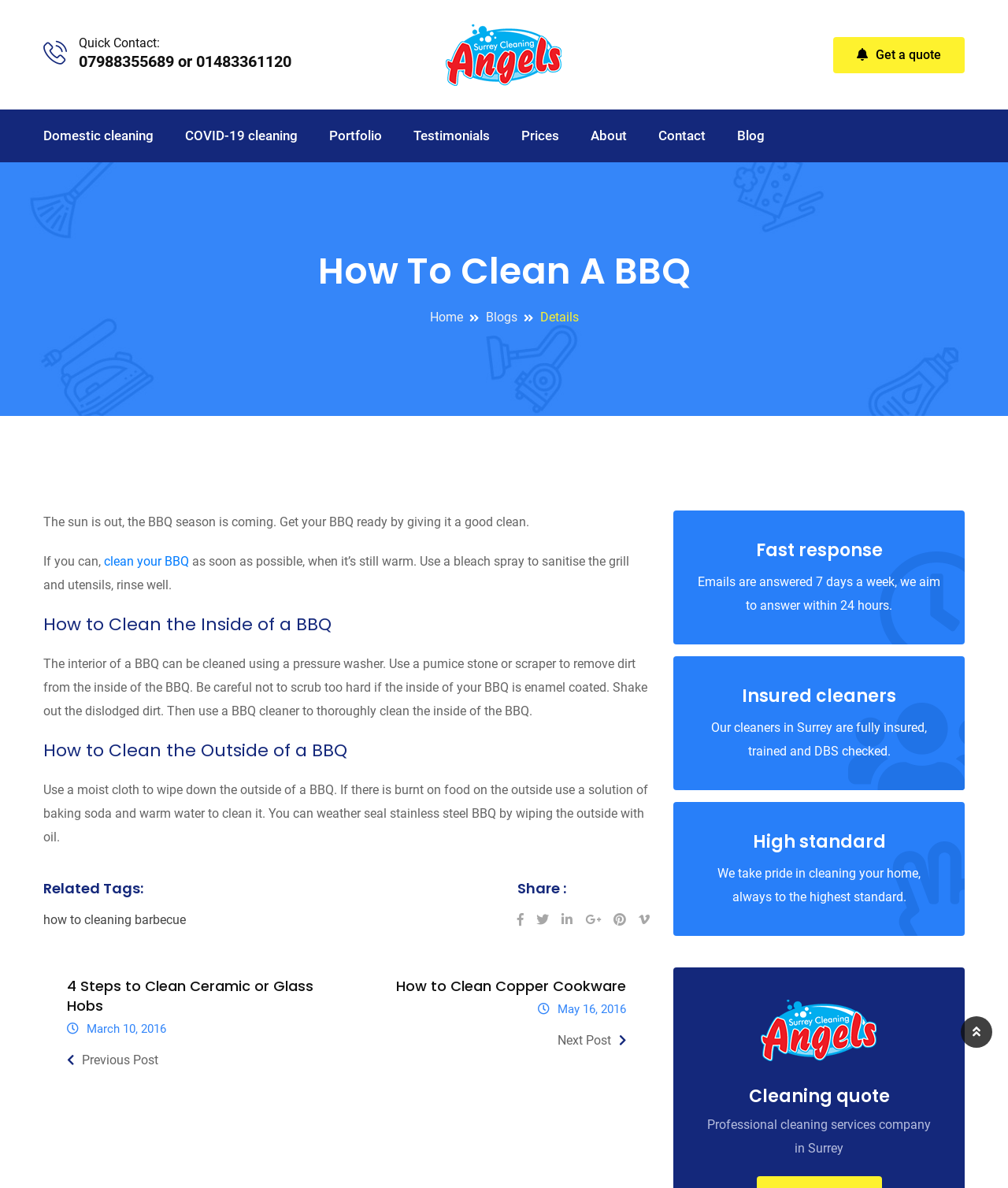What is the company's policy on responding to emails?
Use the image to give a comprehensive and detailed response to the question.

Based on the webpage, the company's policy on responding to emails is to answer within 24 hours. The text 'Emails are answered 7 days a week, we aim to answer within 24 hours.' suggests that the company strives to respond to emails quickly.